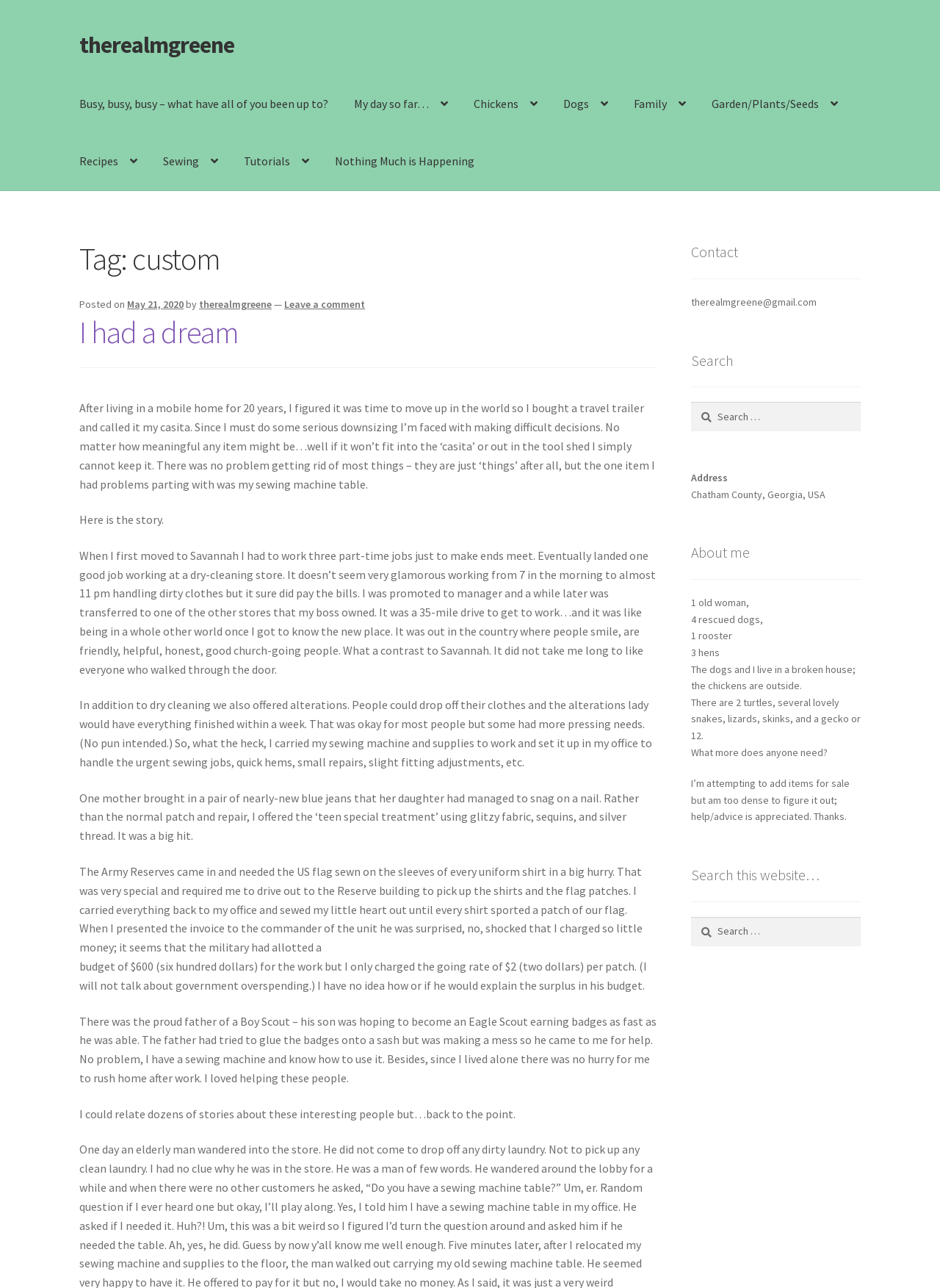Please identify the bounding box coordinates of the region to click in order to complete the given instruction: "Read the 'I had a dream' article". The coordinates should be four float numbers between 0 and 1, i.e., [left, top, right, bottom].

[0.084, 0.243, 0.254, 0.273]